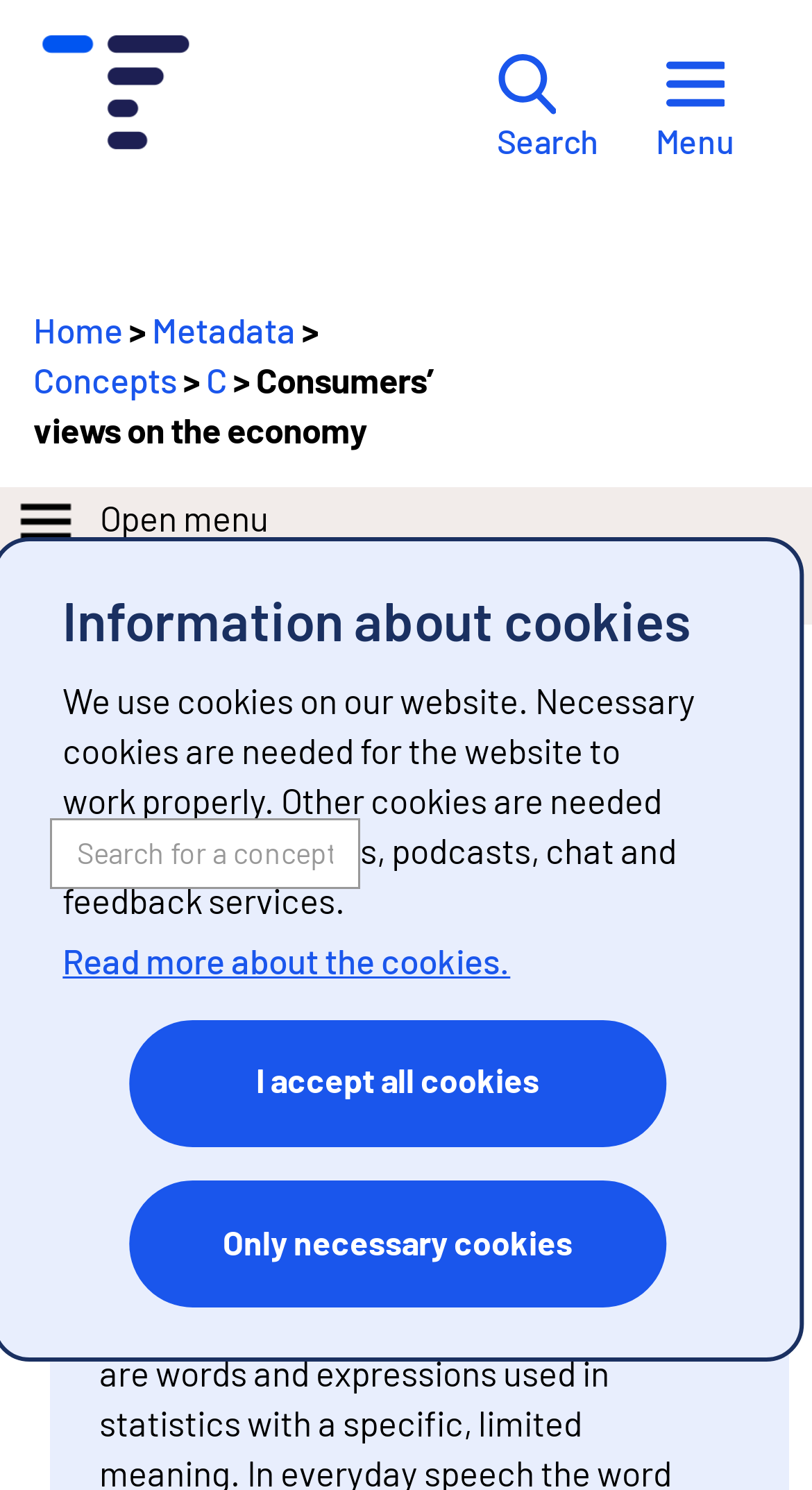Reply to the question with a single word or phrase:
How many main navigation links are available at the top of the webpage?

3